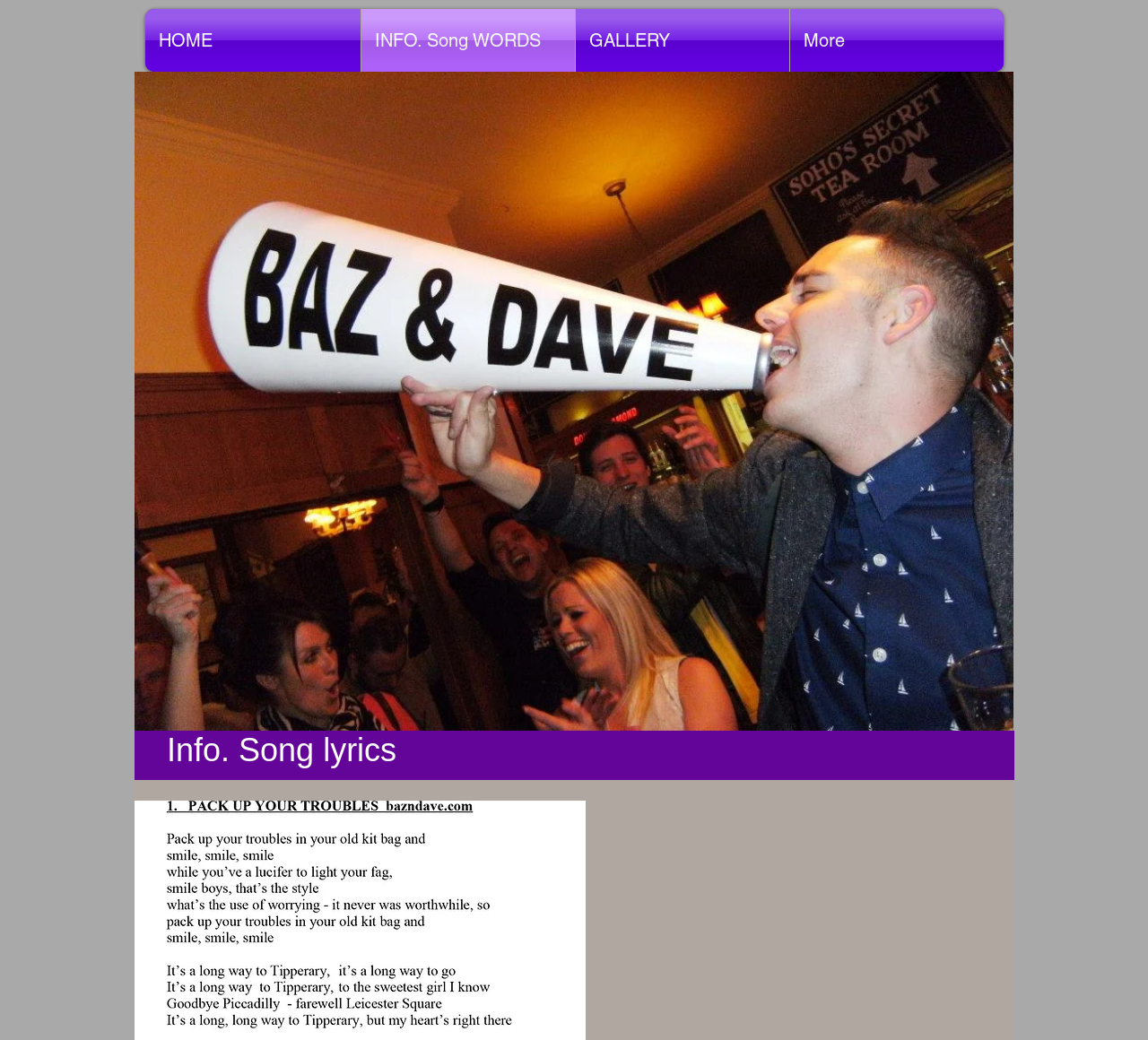Calculate the bounding box coordinates of the UI element given the description: "GALLERY".

[0.502, 0.009, 0.688, 0.069]